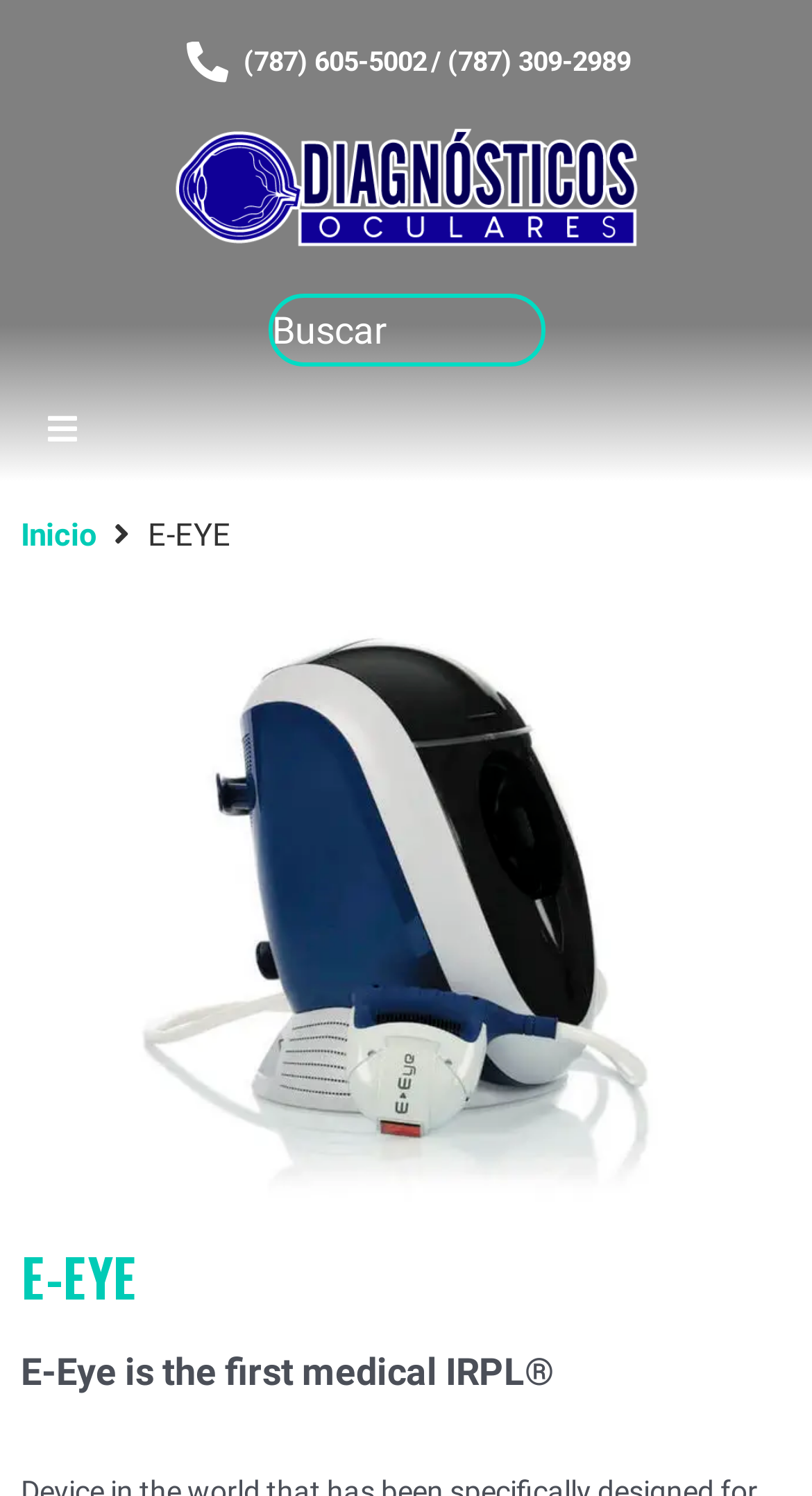Using the format (top-left x, top-left y, bottom-right x, bottom-right y), and given the element description, identify the bounding box coordinates within the screenshot: name="s" placeholder="Buscar"

[0.329, 0.197, 0.671, 0.246]